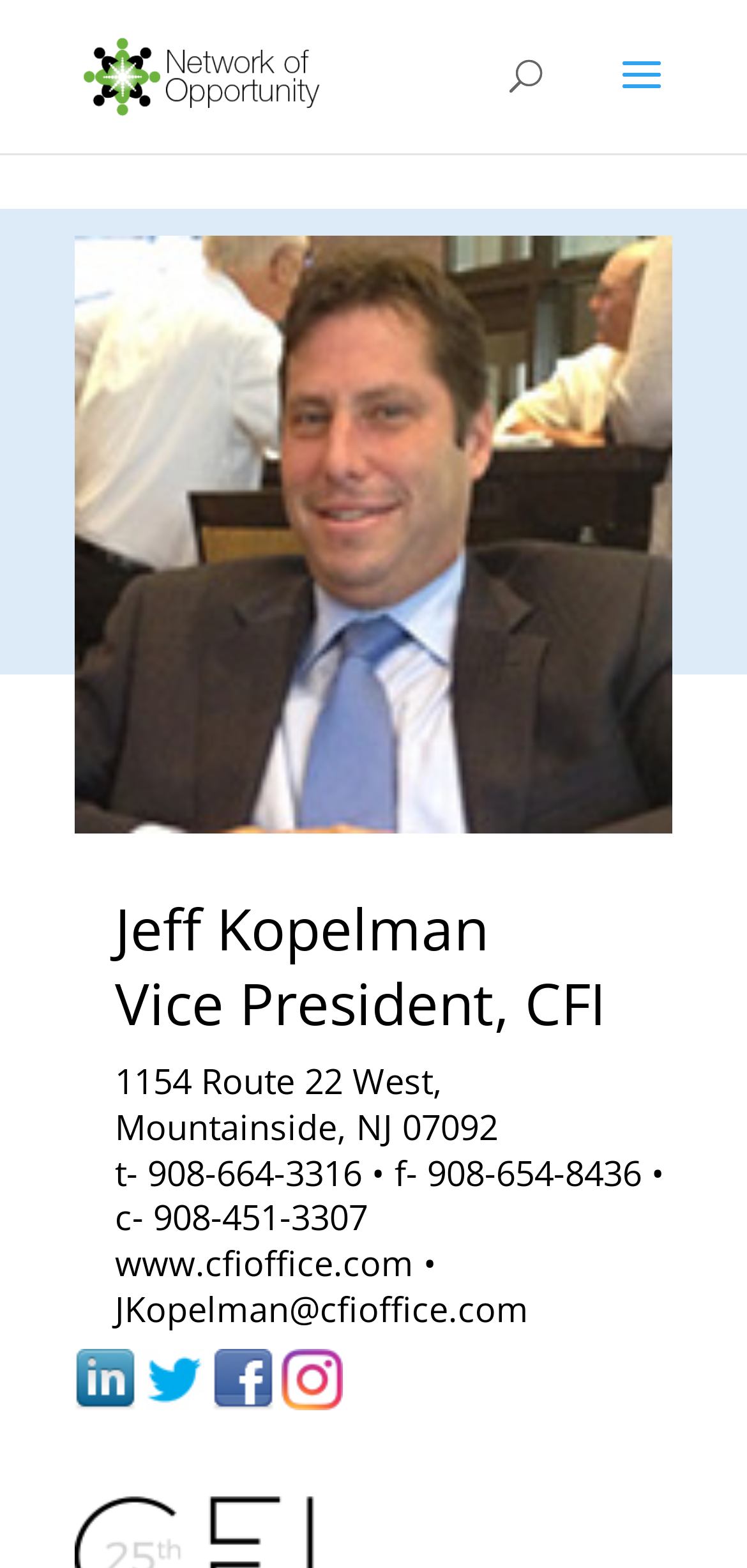How many social media links are available for CFI?
Using the image as a reference, give a one-word or short phrase answer.

3